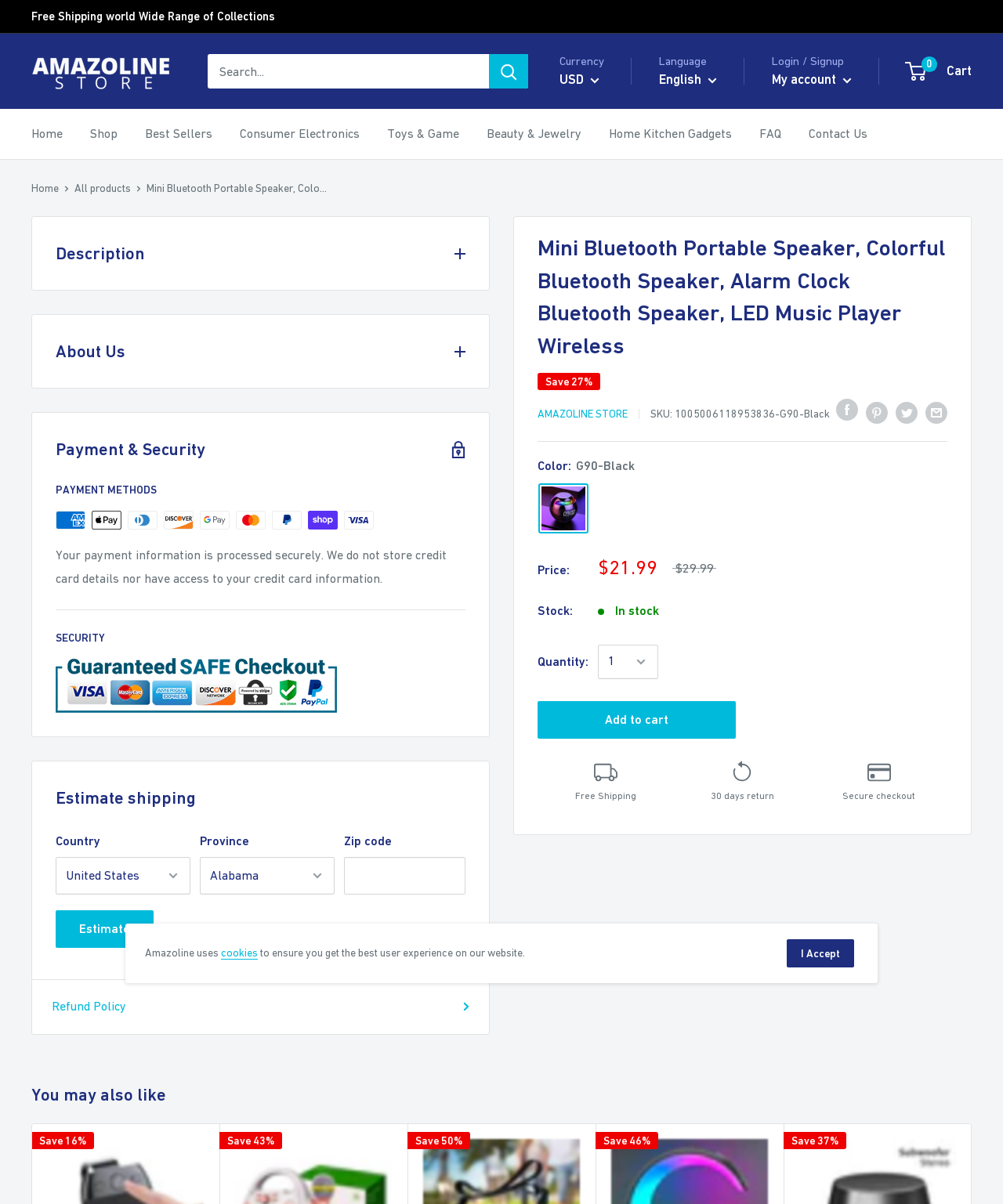Find the bounding box coordinates for the area that must be clicked to perform this action: "View product description".

[0.032, 0.18, 0.488, 0.241]